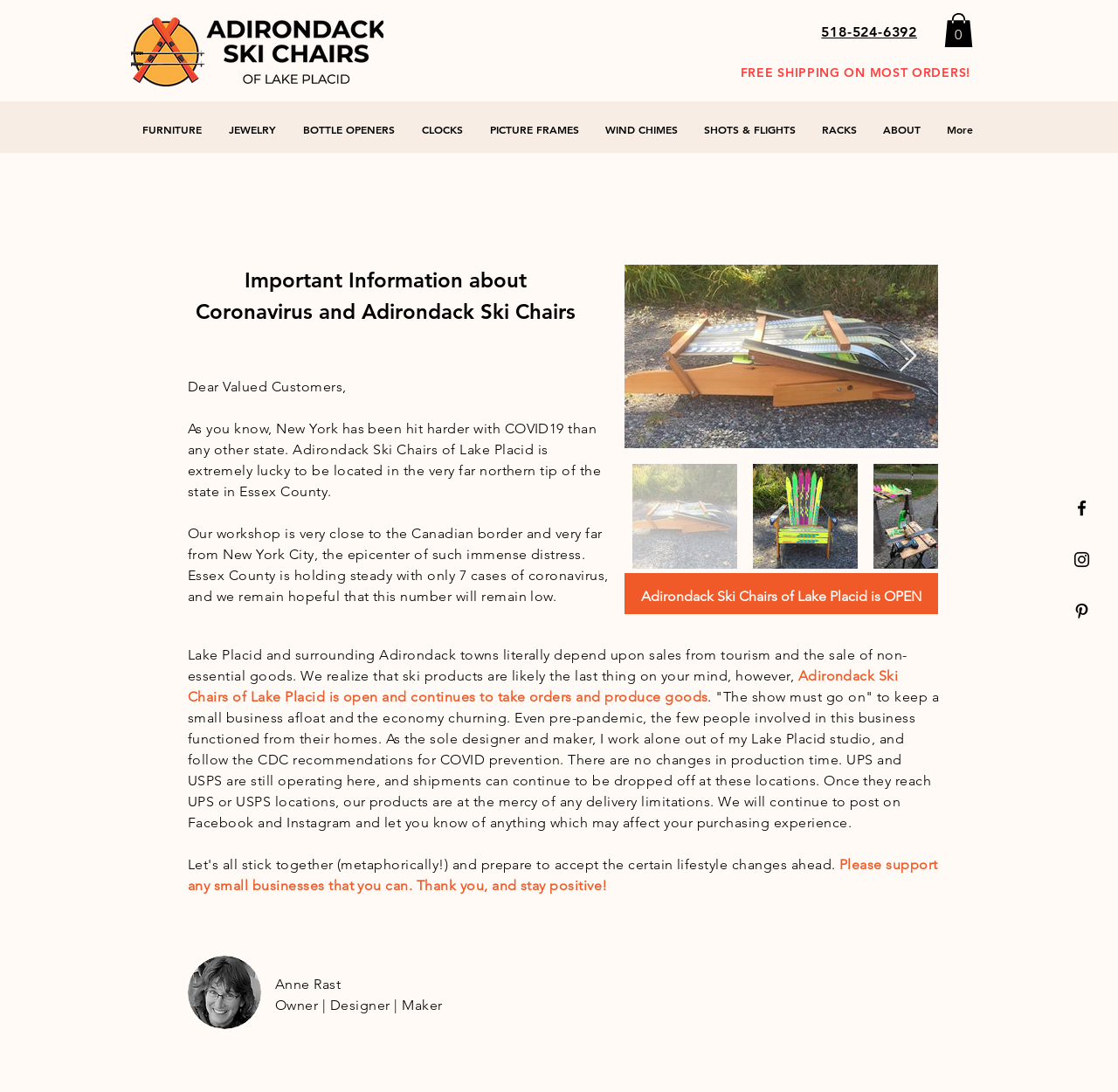Provide the bounding box coordinates, formatted as (top-left x, top-left y, bottom-right x, bottom-right y), with all values being floating point numbers between 0 and 1. Identify the bounding box of the UI element that matches the description: More

[0.835, 0.11, 0.882, 0.126]